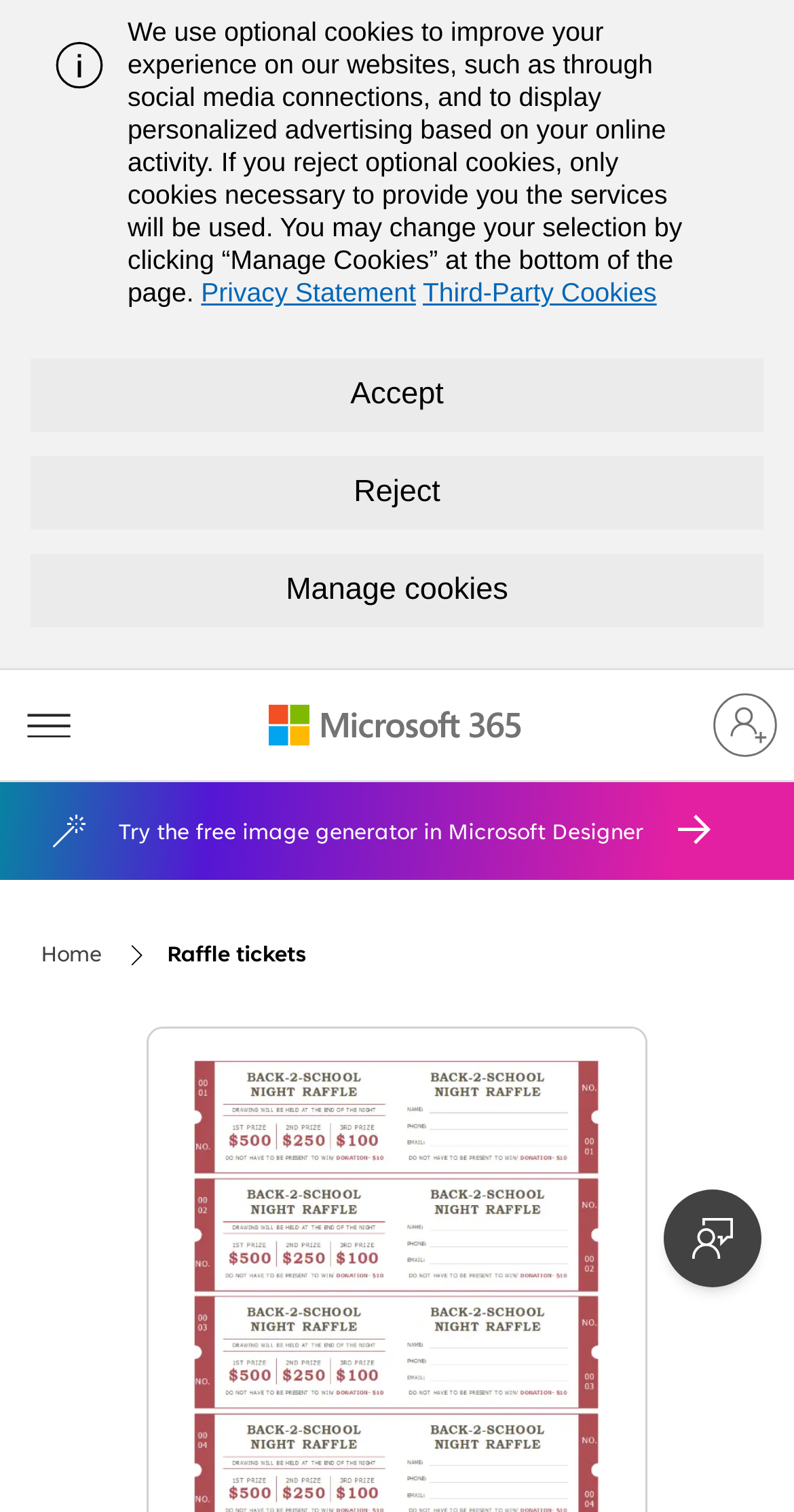Locate the bounding box coordinates of the element's region that should be clicked to carry out the following instruction: "Sign in to your account". The coordinates need to be four float numbers between 0 and 1, i.e., [left, top, right, bottom].

[0.877, 0.447, 1.0, 0.512]